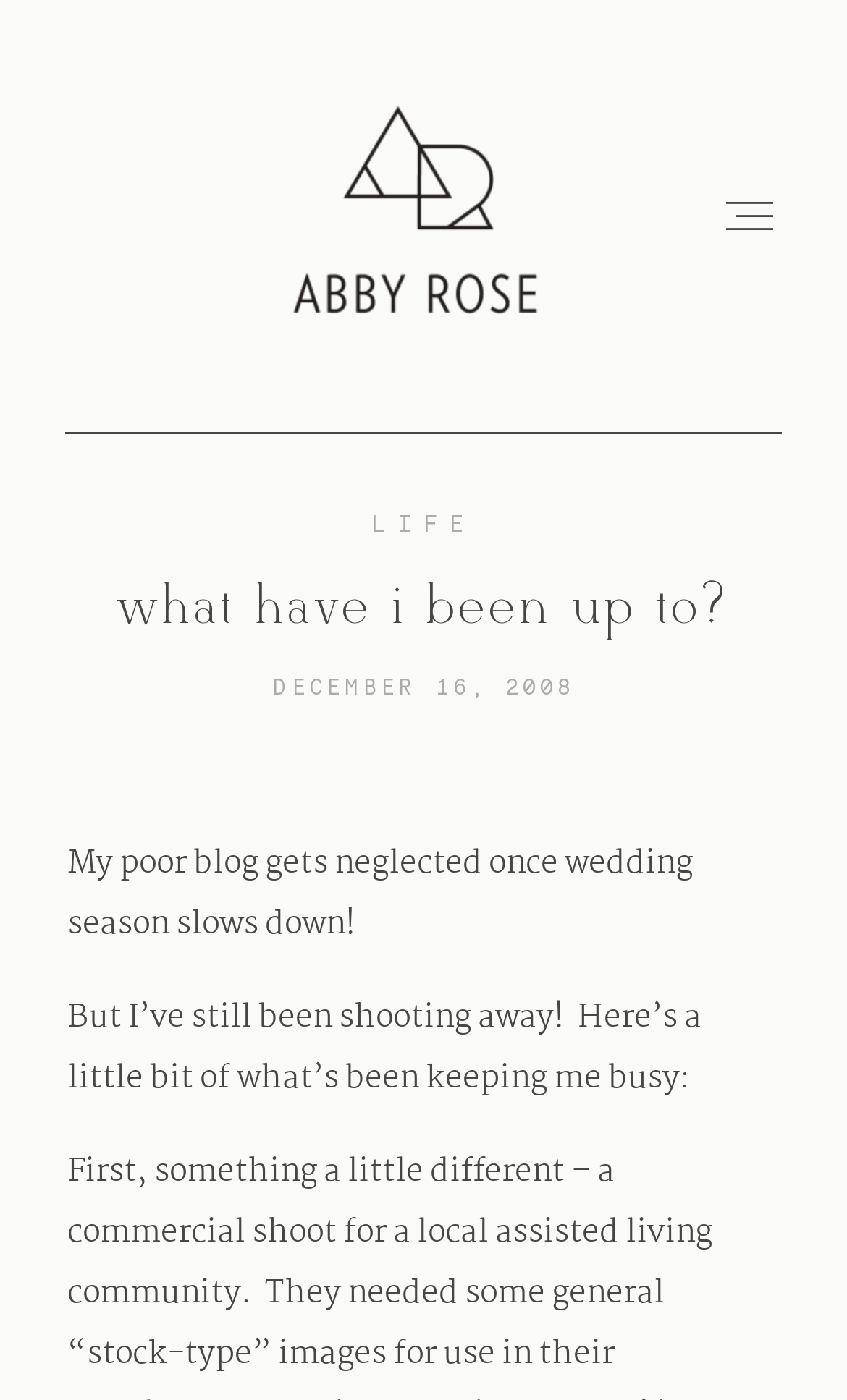Determine the bounding box coordinates of the section to be clicked to follow the instruction: "visit abby's page". The coordinates should be given as four float numbers between 0 and 1, formatted as [left, top, right, bottom].

[0.079, 0.626, 0.921, 0.712]